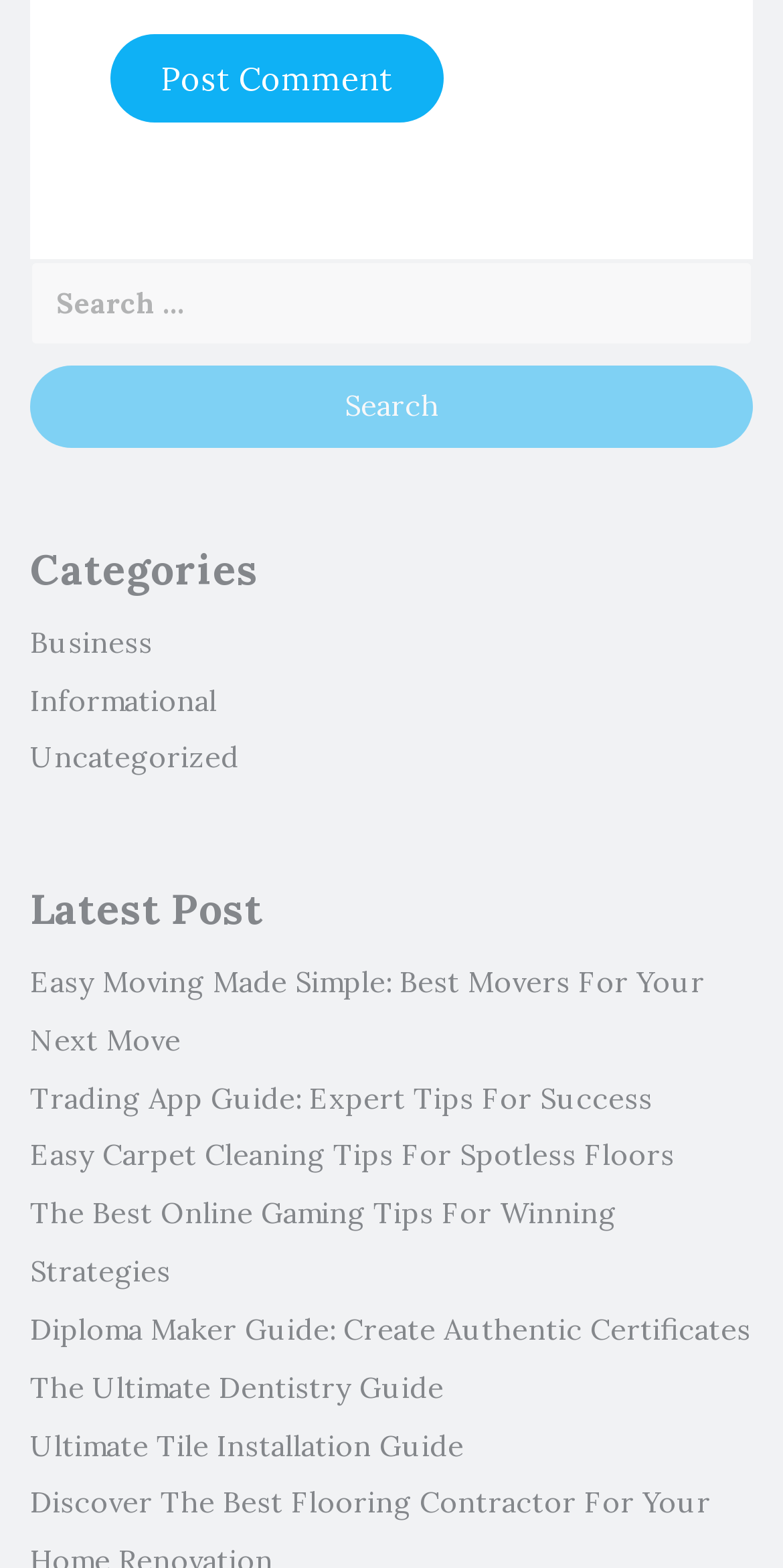Please identify the bounding box coordinates for the region that you need to click to follow this instruction: "Explore the 'Business' category".

[0.038, 0.398, 0.195, 0.421]